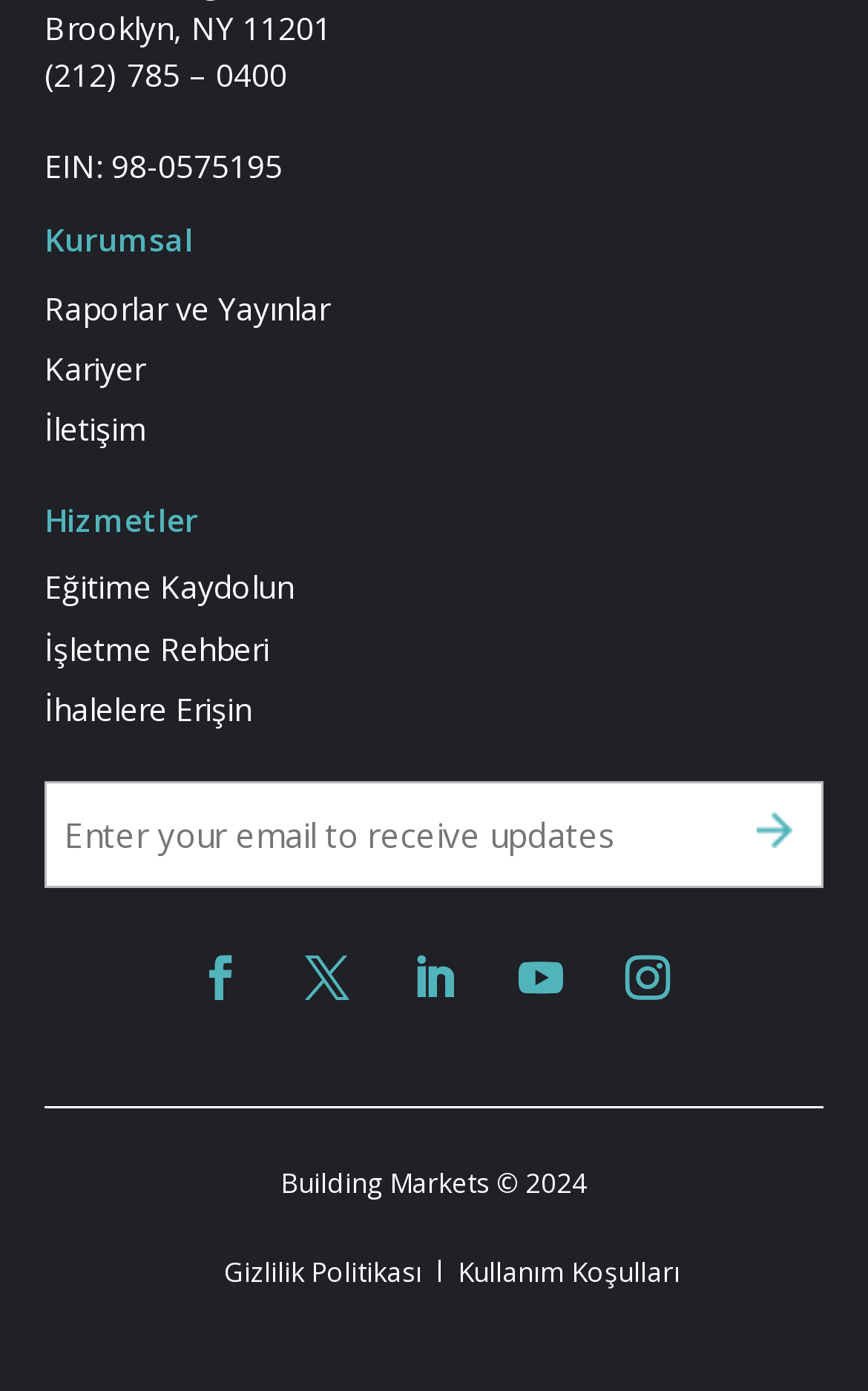Please determine the bounding box coordinates of the element to click in order to execute the following instruction: "Click the 'Gizlilik Politikası' link". The coordinates should be four float numbers between 0 and 1, specified as [left, top, right, bottom].

[0.217, 0.901, 0.486, 0.928]